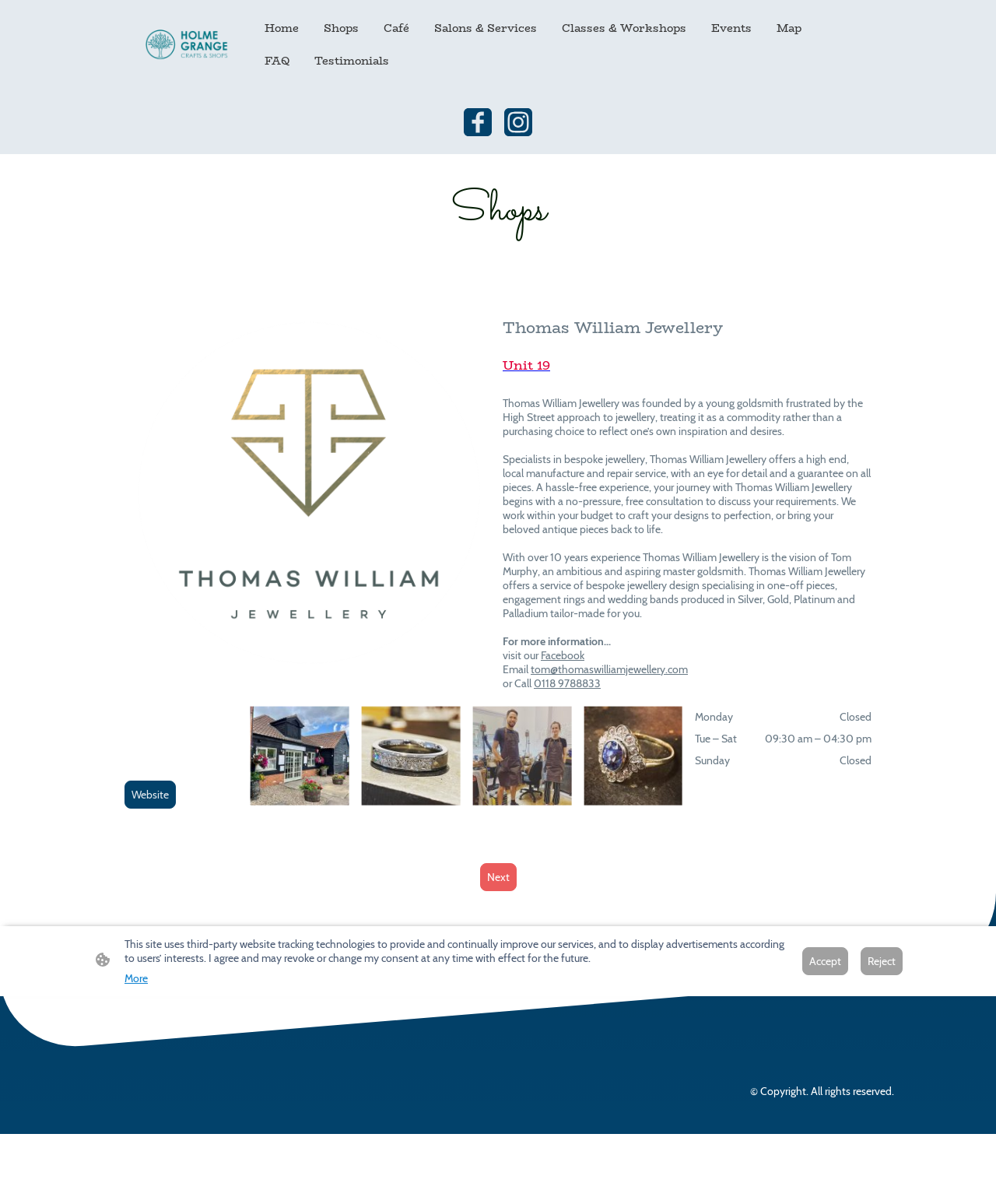Please identify the bounding box coordinates of the area I need to click to accomplish the following instruction: "Click on the 'More Comments' link".

None